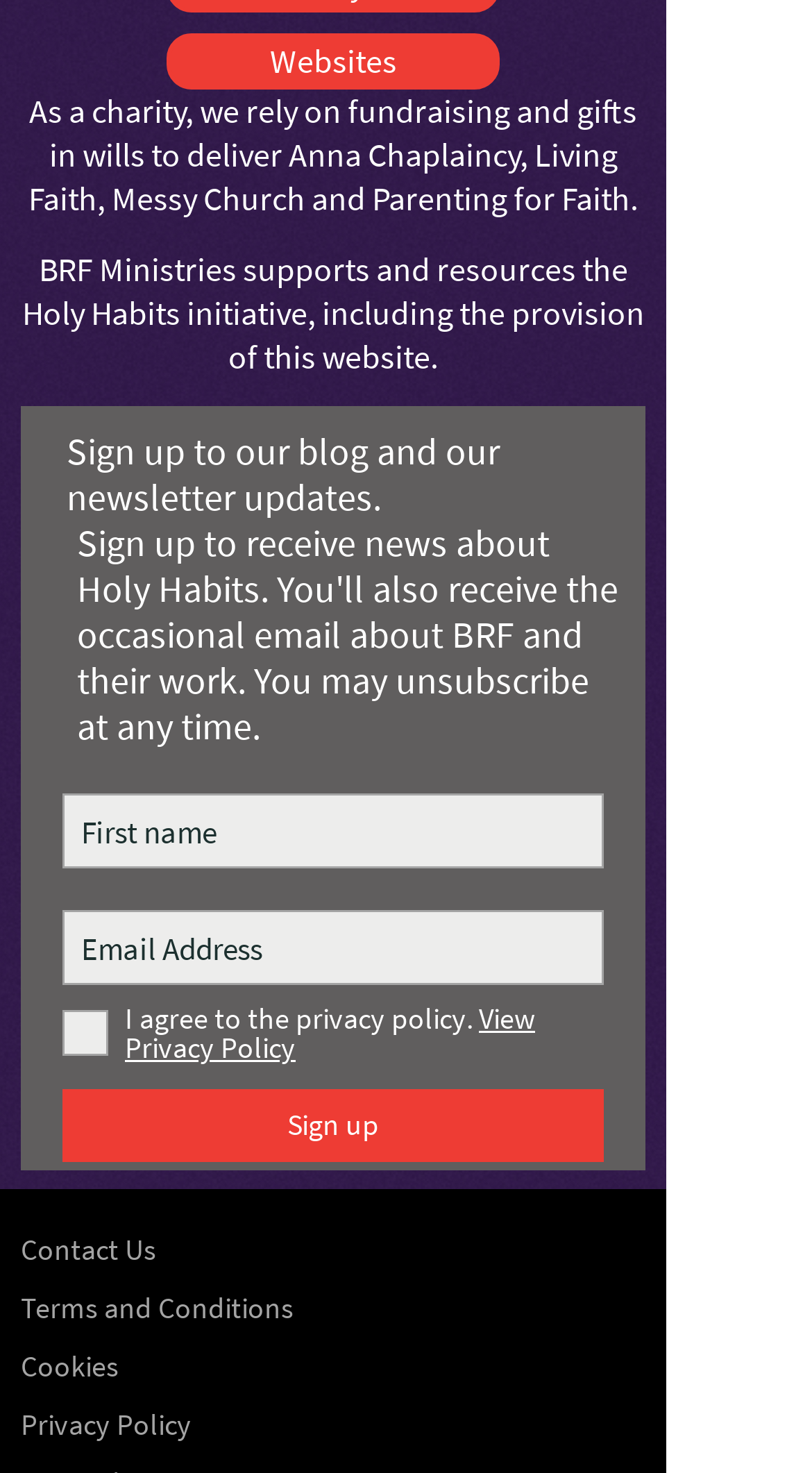Find the bounding box coordinates of the clickable element required to execute the following instruction: "Explore the link 'Refugees in Australia: a quick guide'". Provide the coordinates as four float numbers between 0 and 1, i.e., [left, top, right, bottom].

None